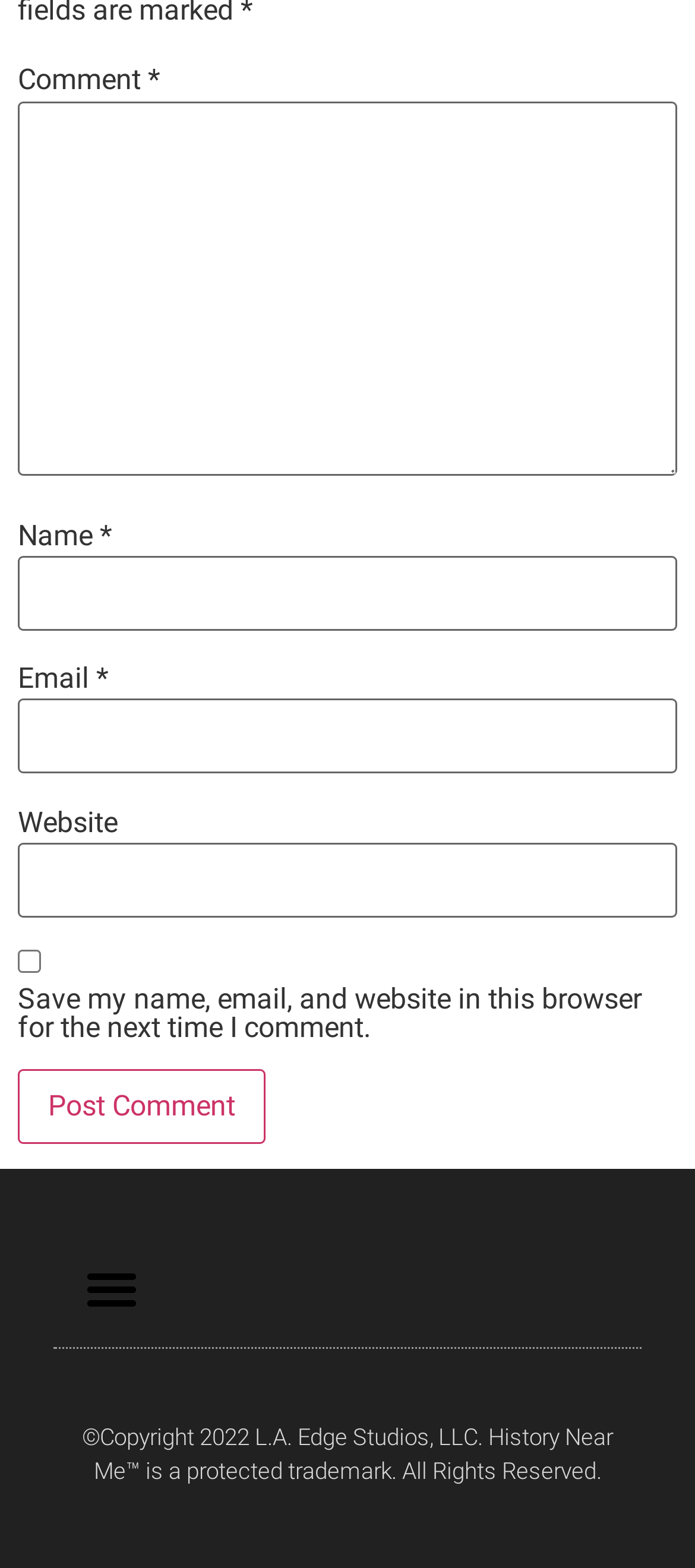Given the description "name="submit" value="Post Comment"", provide the bounding box coordinates of the corresponding UI element.

[0.026, 0.681, 0.382, 0.729]